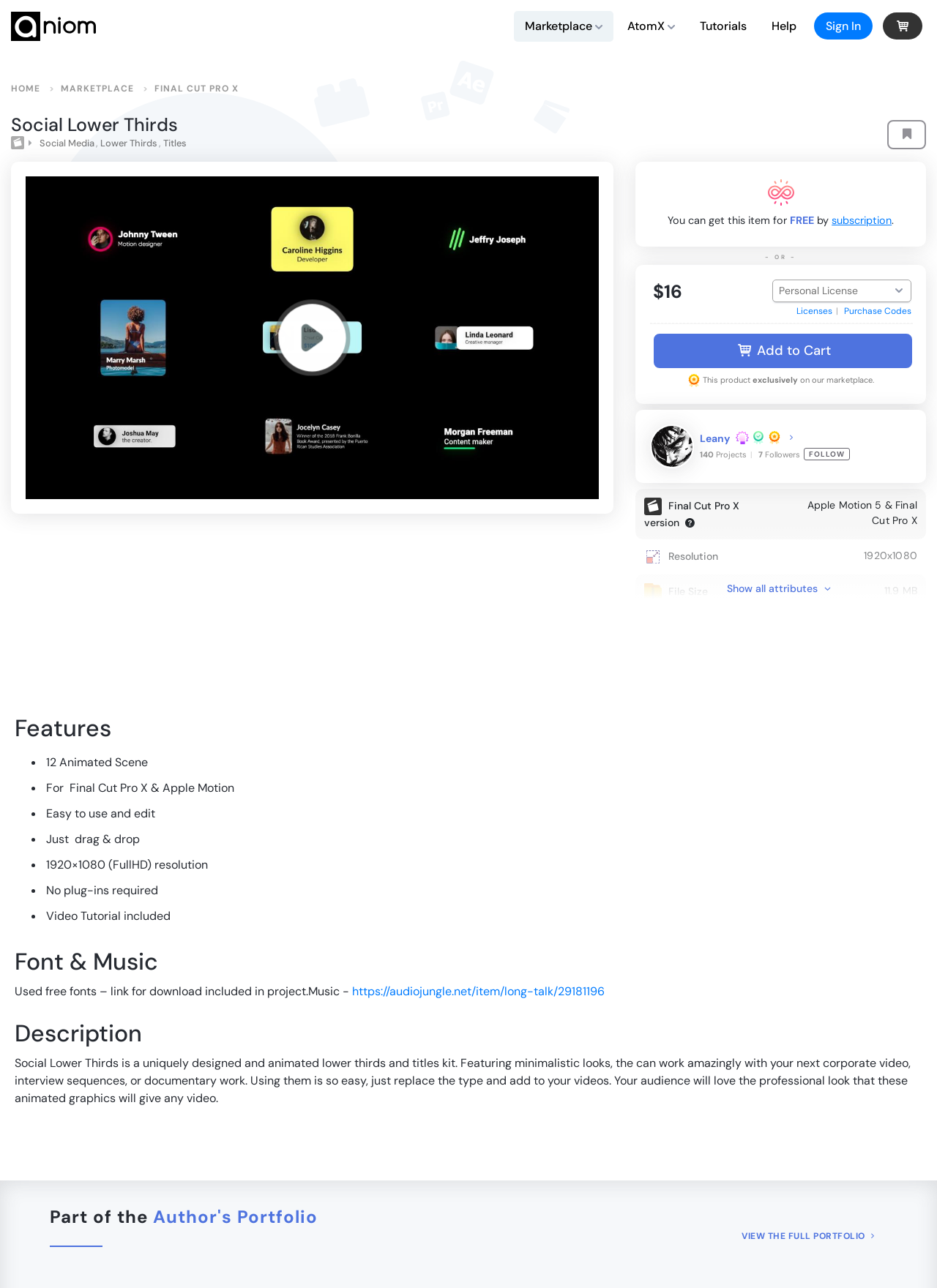Given the element description: "Author's Portfolio", predict the bounding box coordinates of this UI element. The coordinates must be four float numbers between 0 and 1, given as [left, top, right, bottom].

[0.163, 0.936, 0.339, 0.953]